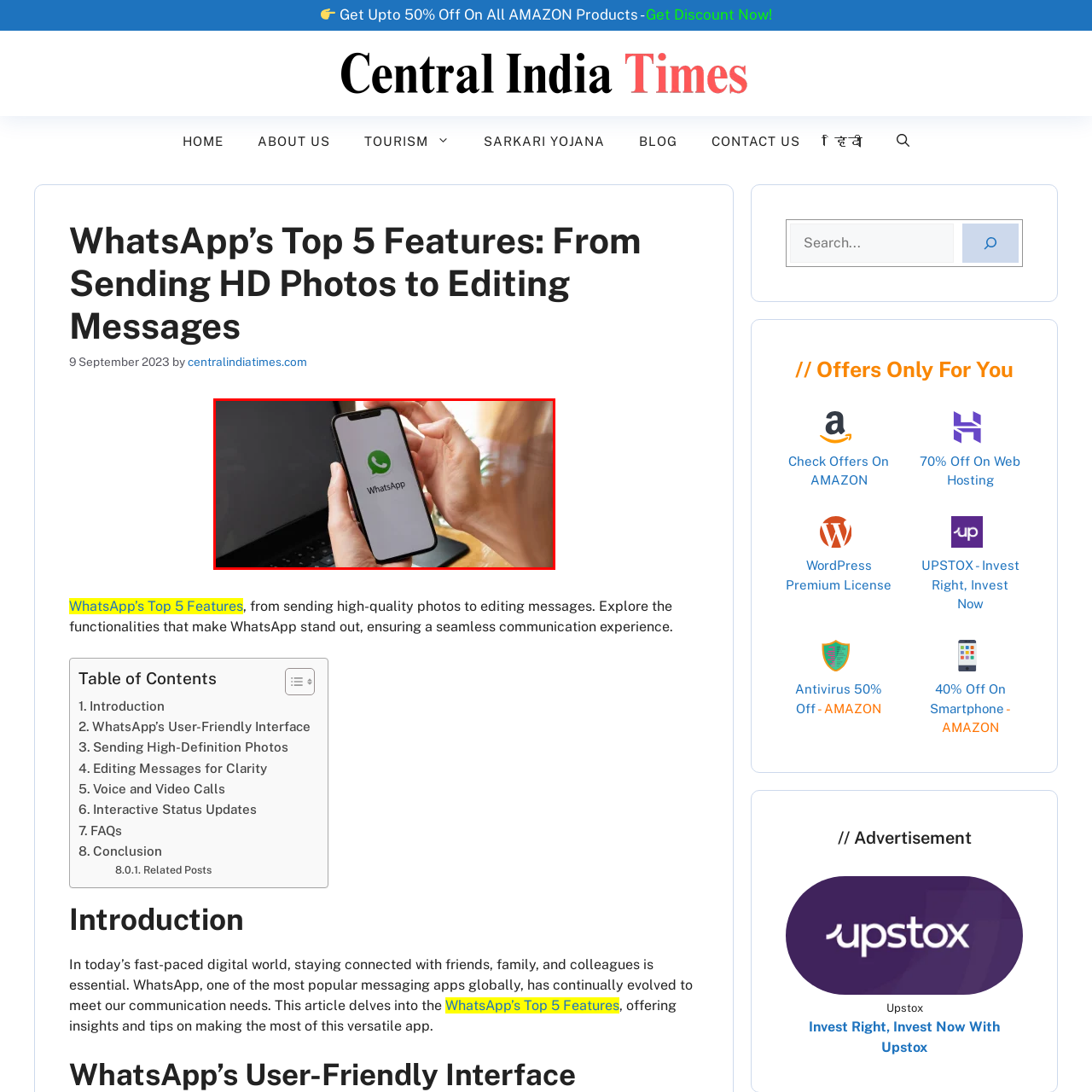Elaborate on the scene depicted within the red bounding box in the image.

The image showcases a person holding a smartphone displaying the WhatsApp logo on its screen. The vibrant green logo, featuring a white telephone icon within a speech bubble, is instantly recognizable, symbolizing the app's primary function of messaging. In the background, a laptop with a dark keyboard is partially visible, suggesting a multitasking environment, where the individual may be engaged in both mobile and computer communications. The soft, natural lighting enhances the inviting and relaxed atmosphere of this digital interaction, highlighting the seamless integration of technology into daily life. This visual aligns with the article focused on WhatsApp's top features, emphasizing its significance in modern communication.